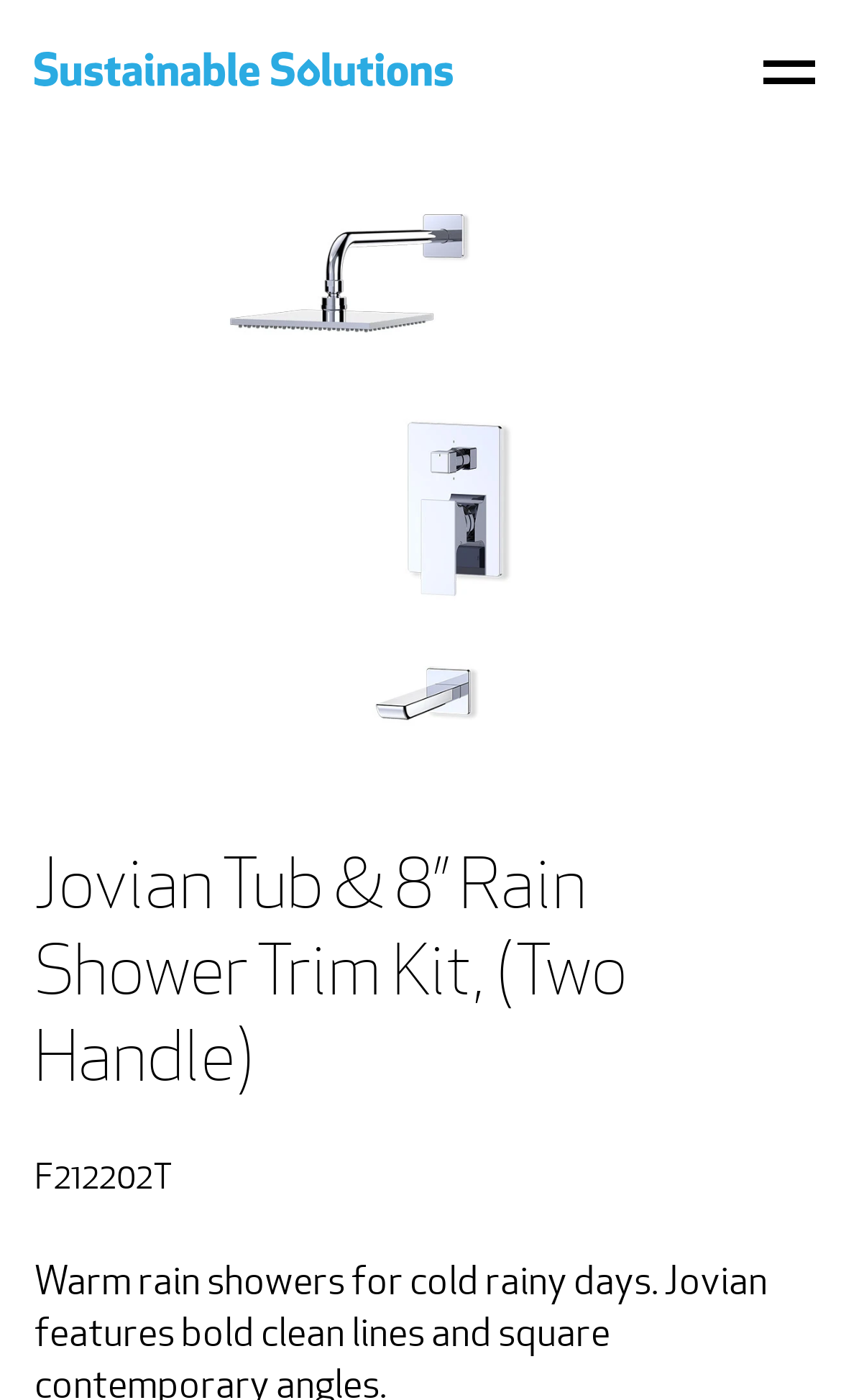Find the bounding box coordinates of the UI element according to this description: "parent_node: Search".

[0.041, 0.037, 0.539, 0.062]